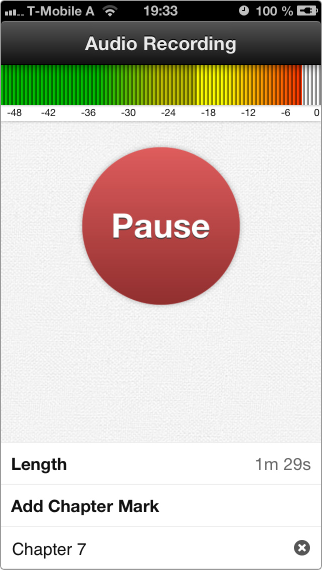What is the label on the prominent red button?
Please provide a comprehensive answer based on the information in the image.

In the center of the image, I notice a prominent red button, and upon closer inspection, I see that it is labeled 'Pause', allowing users to pause audio recording effortlessly.